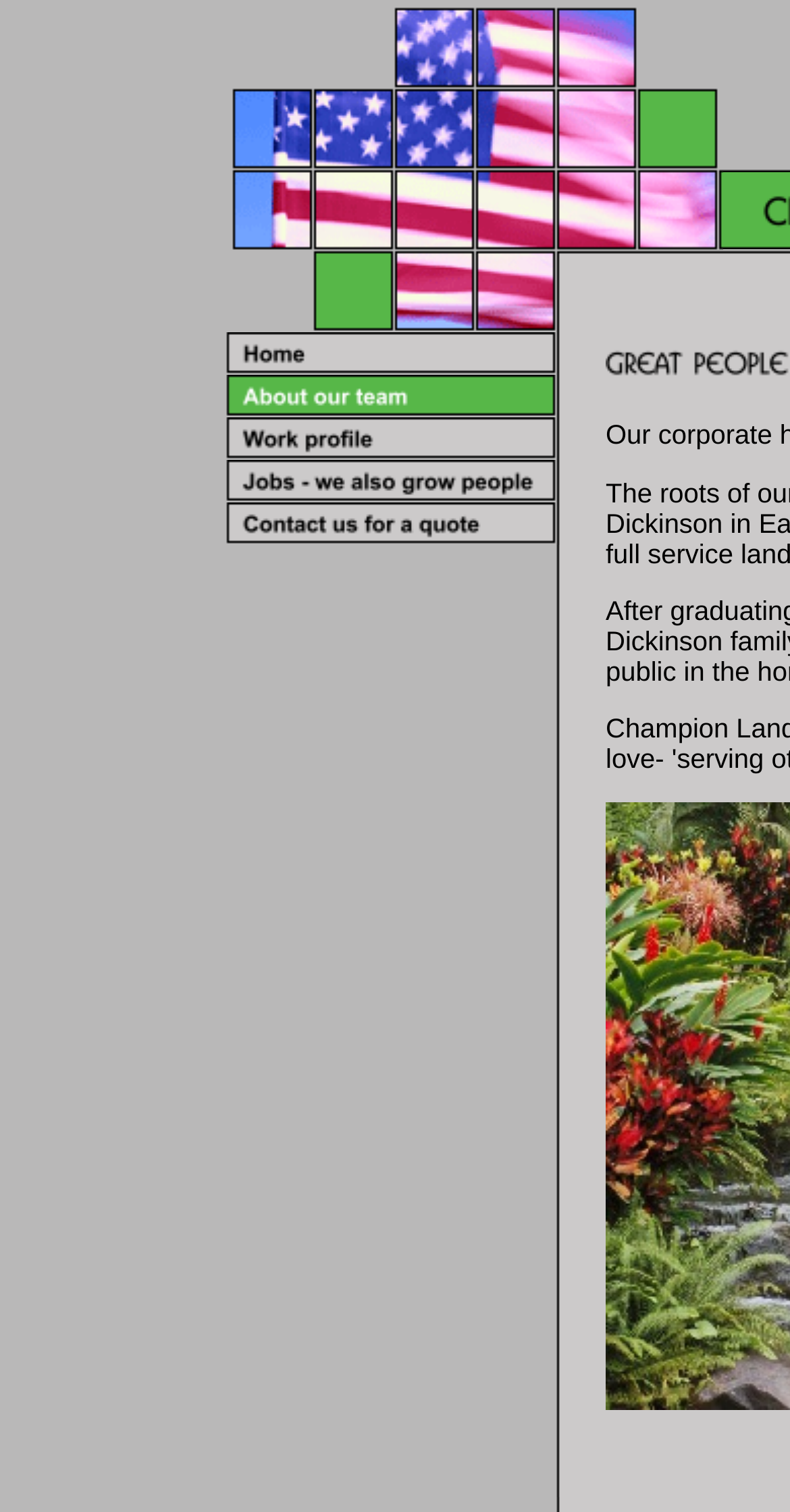Refer to the image and offer a detailed explanation in response to the question: Is there an image on the webpage?

I noticed that there is an image element at the top of the webpage, which is a child element of the 'LayoutTableCell' with bounding box coordinates [0.282, 0.0, 0.915, 0.22]. This image is likely a logo or a banner.